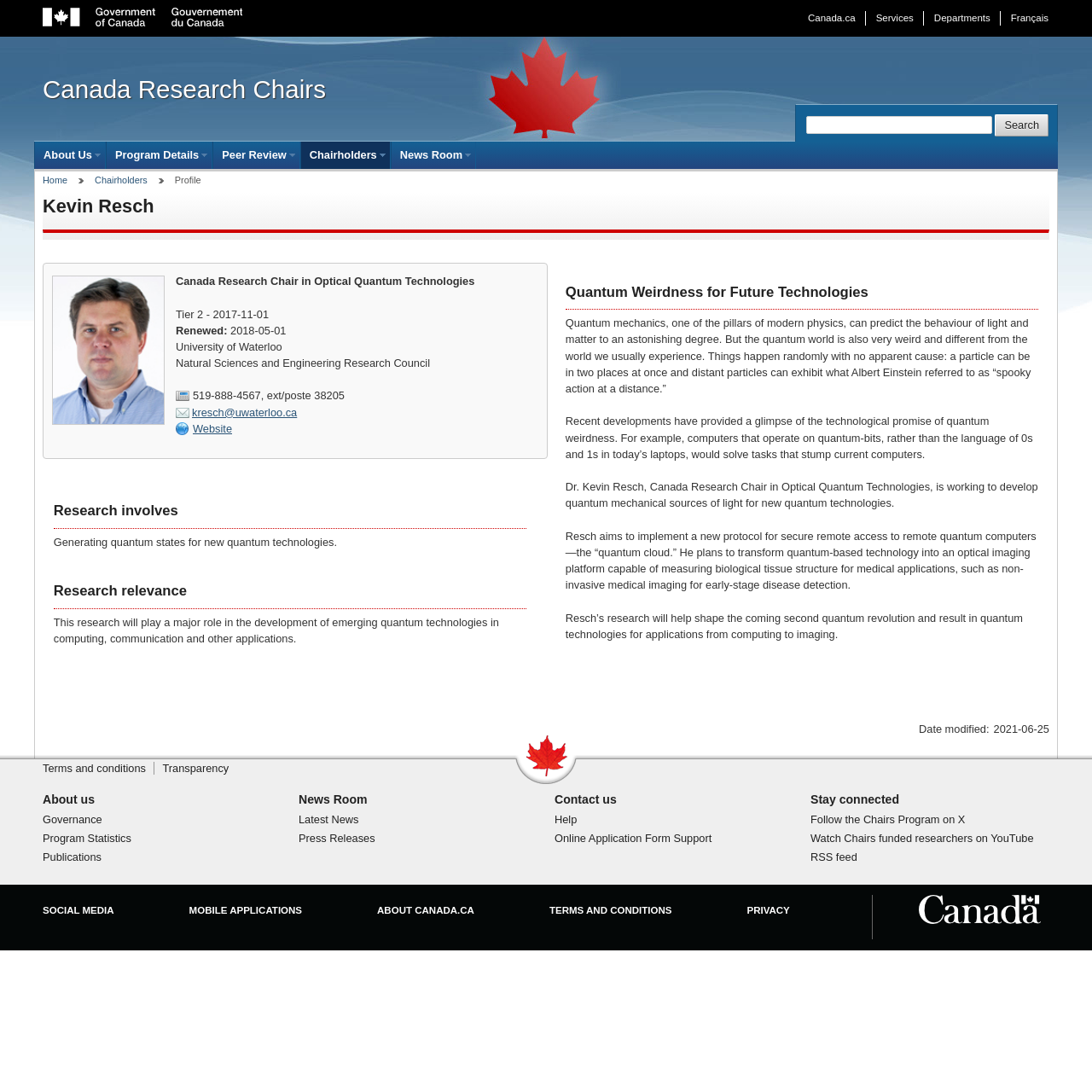Using the format (top-left x, top-left y, bottom-right x, bottom-right y), provide the bounding box coordinates for the described UI element. All values should be floating point numbers between 0 and 1: Stay connected

[0.742, 0.726, 0.823, 0.738]